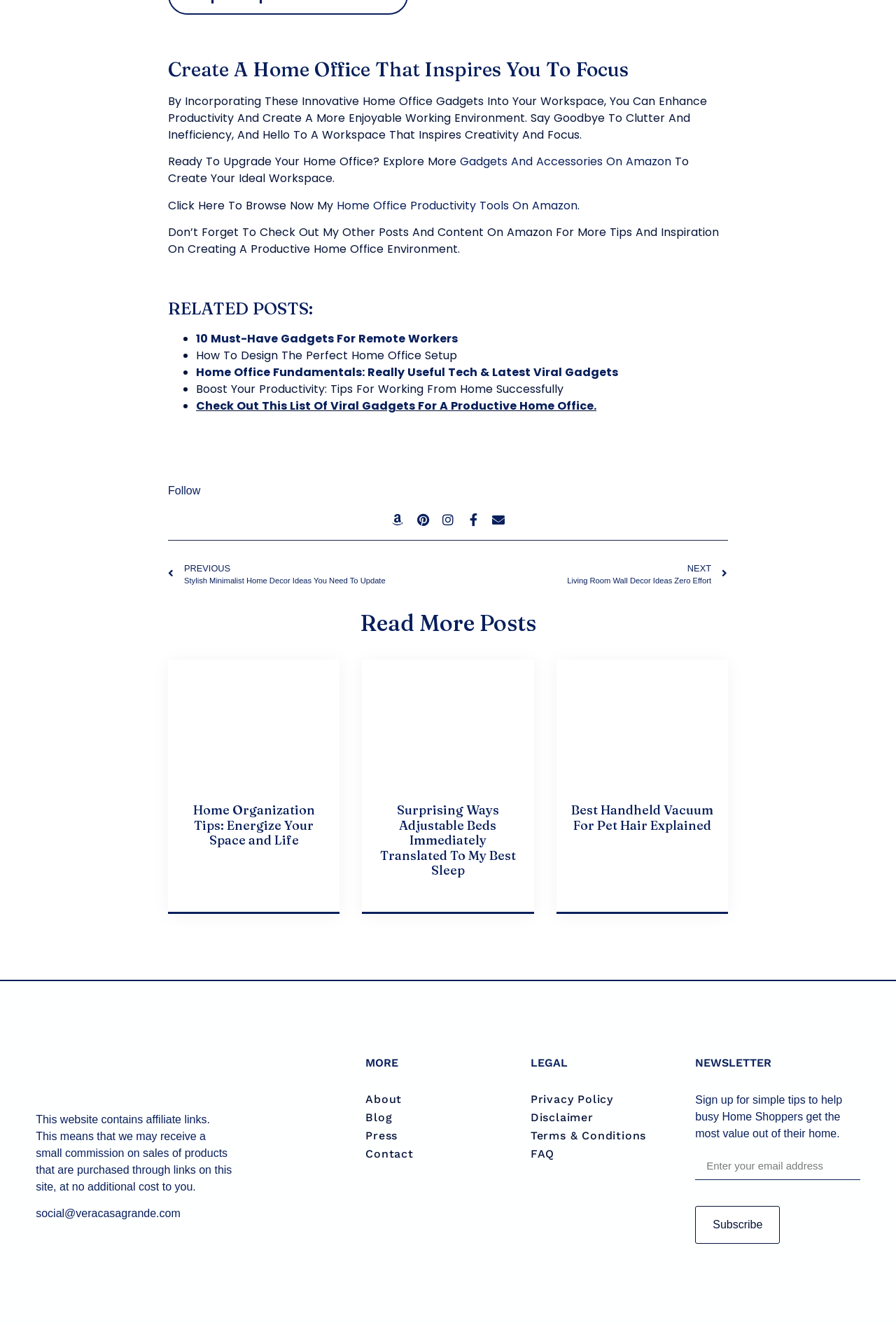Please identify the bounding box coordinates for the region that you need to click to follow this instruction: "Subscribe to the newsletter".

[0.776, 0.91, 0.871, 0.938]